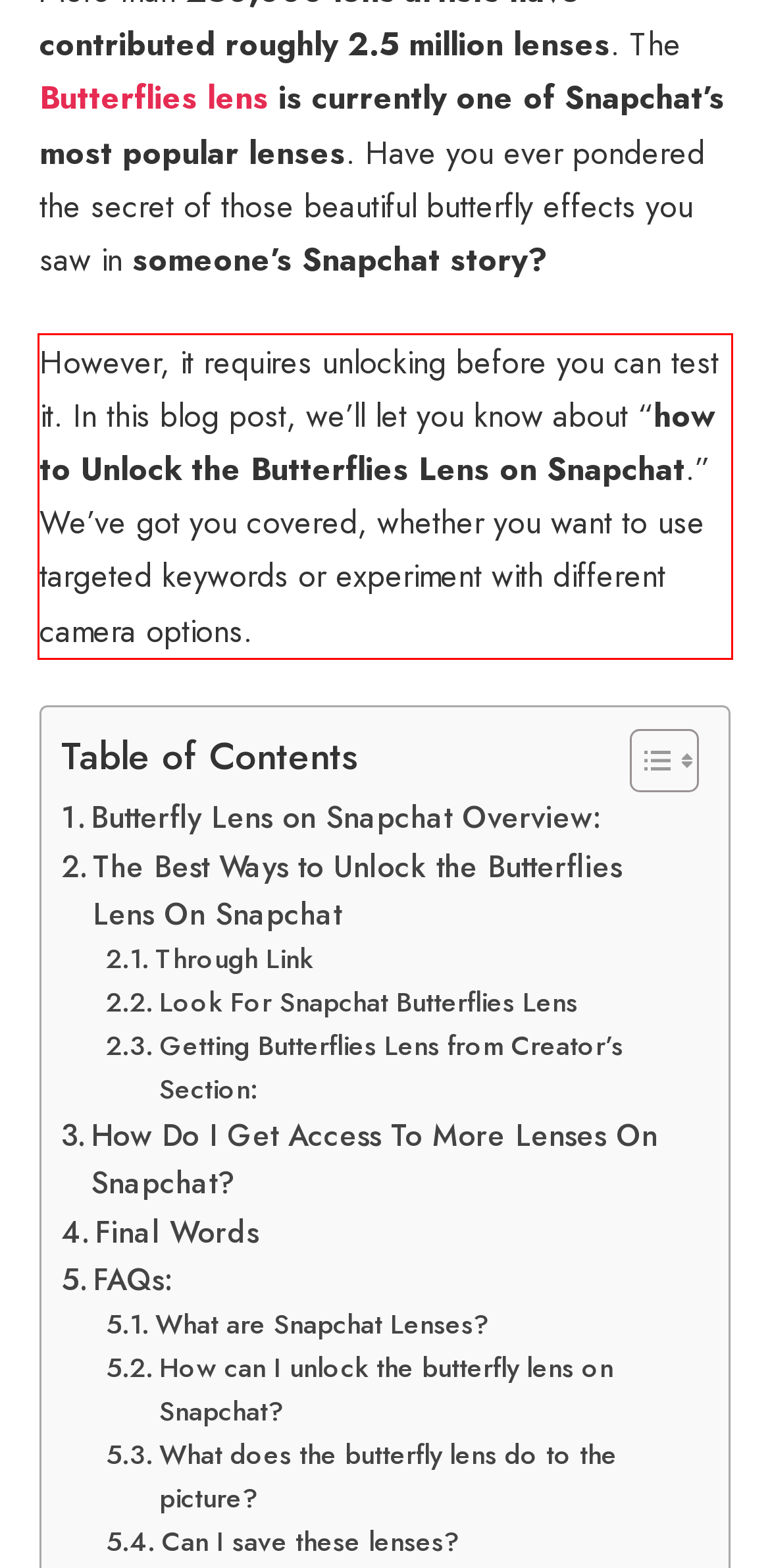Within the provided webpage screenshot, find the red rectangle bounding box and perform OCR to obtain the text content.

However, it requires unlocking before you can test it. In this blog post, we’ll let you know about “how to Unlock the Butterflies Lens on Snapchat.” We’ve got you covered, whether you want to use targeted keywords or experiment with different camera options.